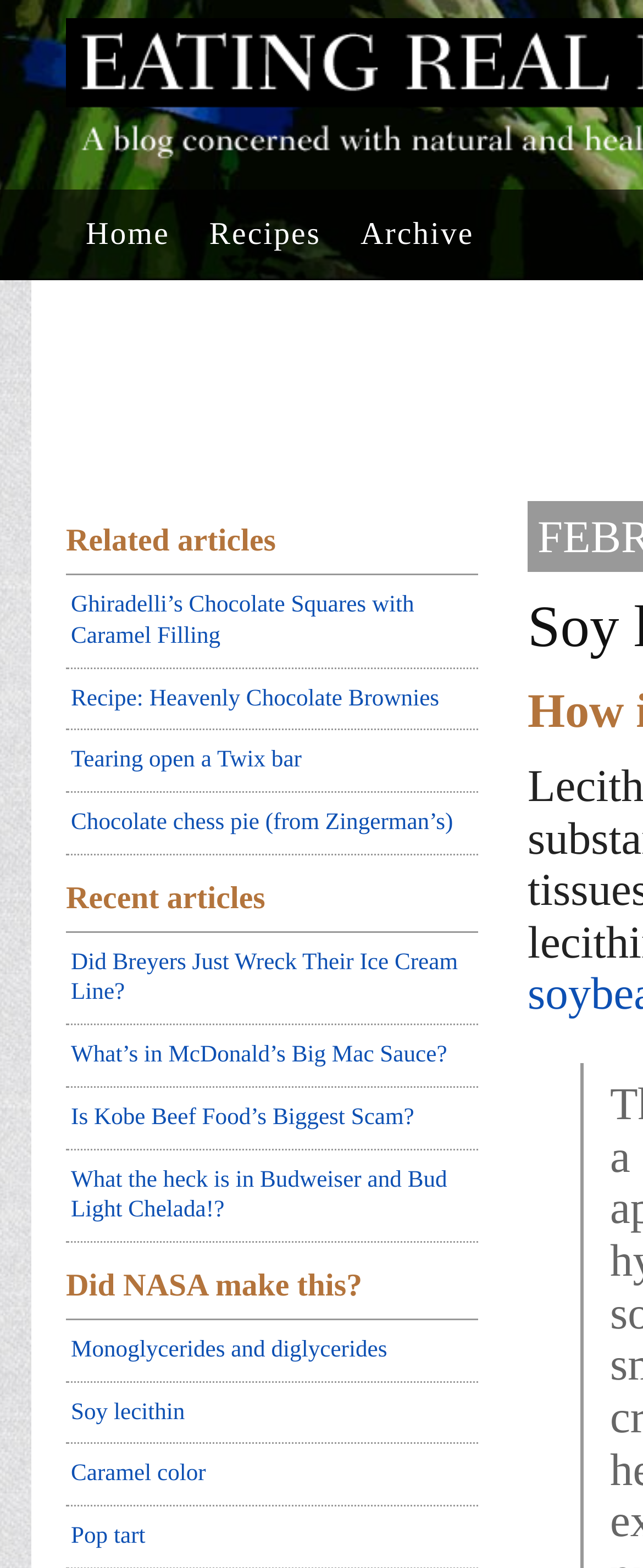Provide an in-depth description of the elements and layout of the webpage.

This webpage is about food and eating, with a focus on soy lecithin and its presence in chocolate bars. At the top, there are three links: "Home", "Recipes", and "Archive", positioned horizontally next to each other. Below these links, there is a heading "Related articles" followed by four links to specific articles about chocolate, including Ghiradelli's Chocolate Squares and Heavenly Chocolate Brownies.

Further down, there is another heading "Recent articles" followed by five links to articles about various food-related topics, such as ice cream, McDonald's Big Mac Sauce, and Kobe beef. These links are stacked vertically, one below the other.

Next, there is a heading "Did NASA make this?" followed by three links to articles about food additives, including monoglycerides and diglycerides, soy lecithin, and caramel color. These links are also stacked vertically, one below the other. Overall, the webpage has a simple layout with clear headings and concise link titles, making it easy to navigate and find related articles about food and eating.